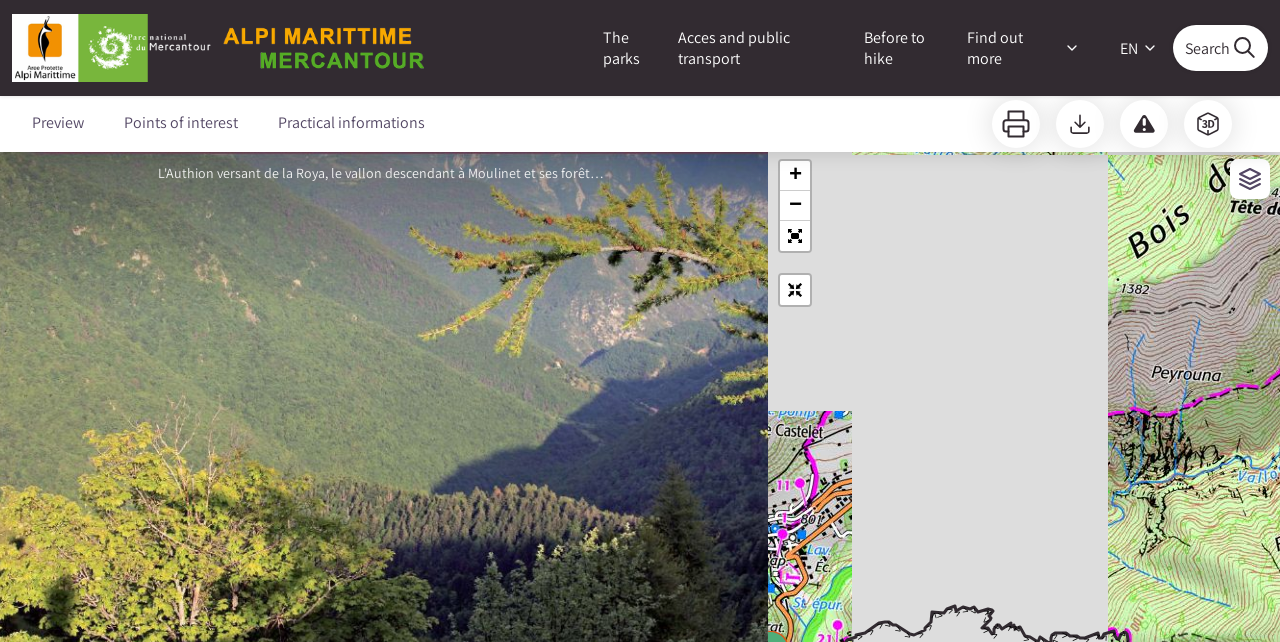Illustrate the webpage thoroughly, mentioning all important details.

The webpage appears to be a hiking trail guide for the Forêts de l'Avenquet et de Bouissiéra in the Marittime Mercantour region. At the top, there is a row of links, including "The parks", "Acces and public transport", "Before to hike", and others. Below this row, there are two details sections, one with a disclosure triangle labeled "Find out more" and another with a disclosure triangle labeled "EN".

To the right of these details sections, there is a search link and an image. Below this, there are several links, including "Preview", "Points of interest", and "Practical informations". These links are followed by a series of tooltips, each containing a link and an image. The tooltips are labeled with text such as "GPX KML" and have disclosure triangles that can be expanded.

The main content of the page appears to be a map, which takes up most of the screen. The map has several interactive elements, including a recenter map link, zoom in and out buttons, and a full-screen button. There is also a display layer selector button that can be expanded to show more options.